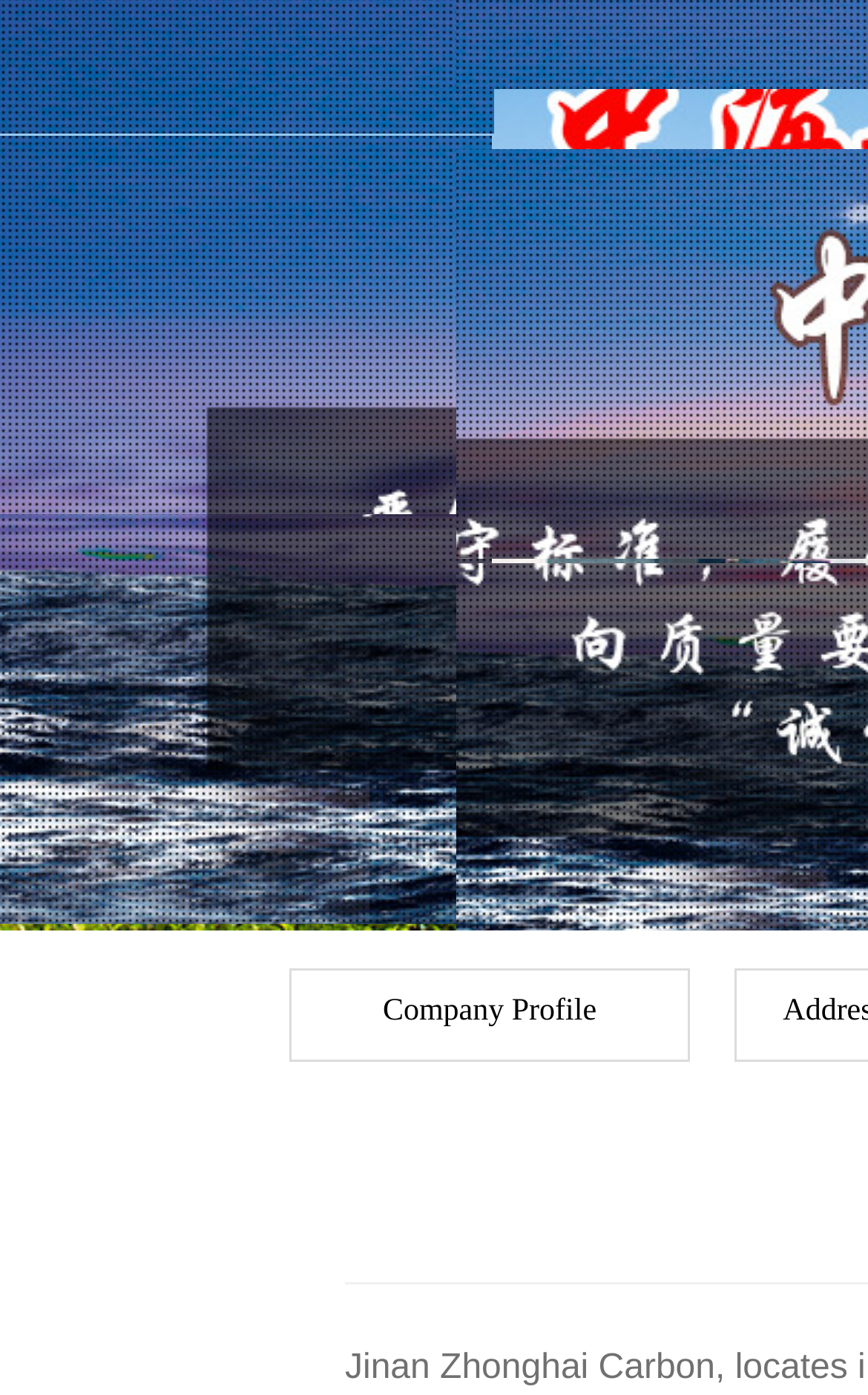Locate the bounding box of the UI element described by: "Company Profile" in the given webpage screenshot.

[0.362, 0.707, 0.767, 0.748]